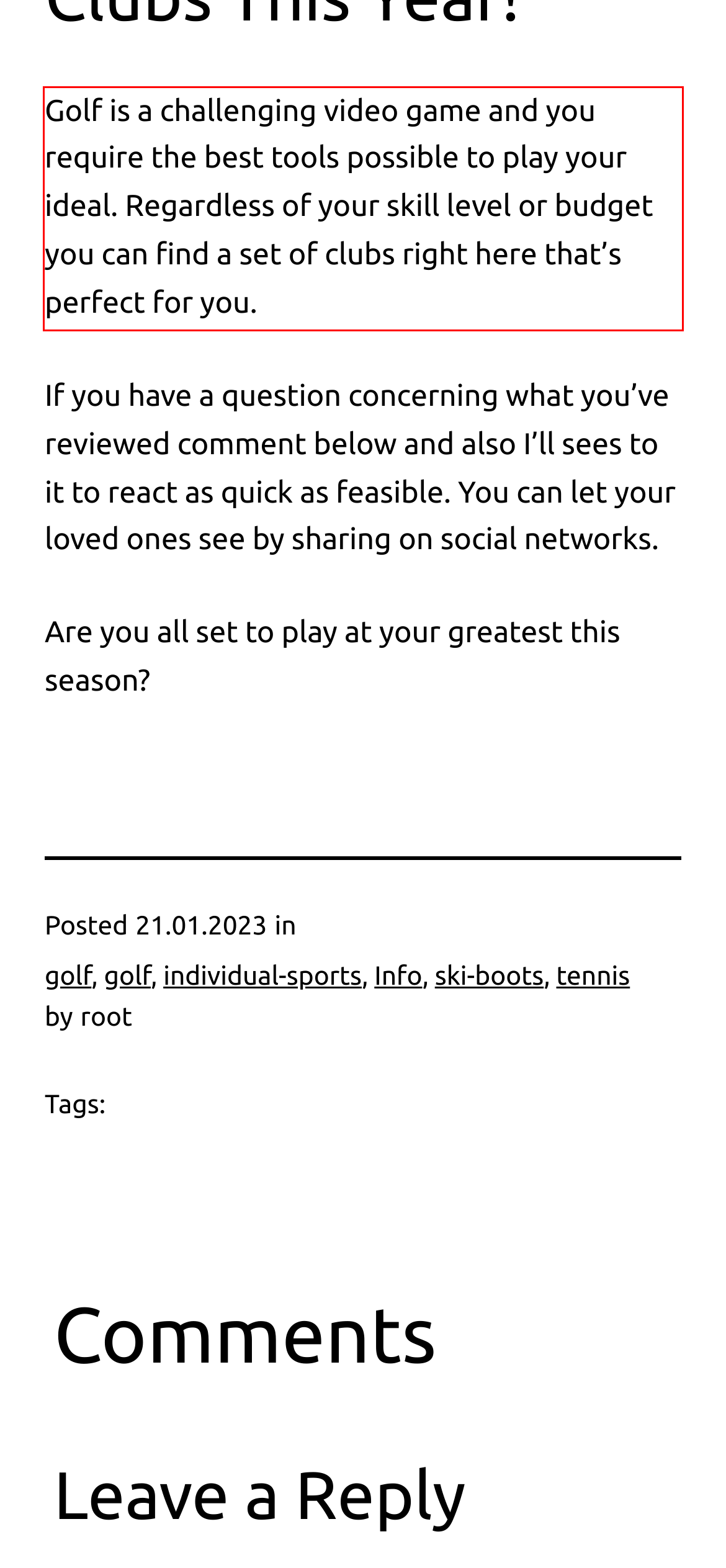Analyze the red bounding box in the provided webpage screenshot and generate the text content contained within.

Golf is a challenging video game and you require the best tools possible to play your ideal. Regardless of your skill level or budget you can find a set of clubs right here that’s perfect for you.